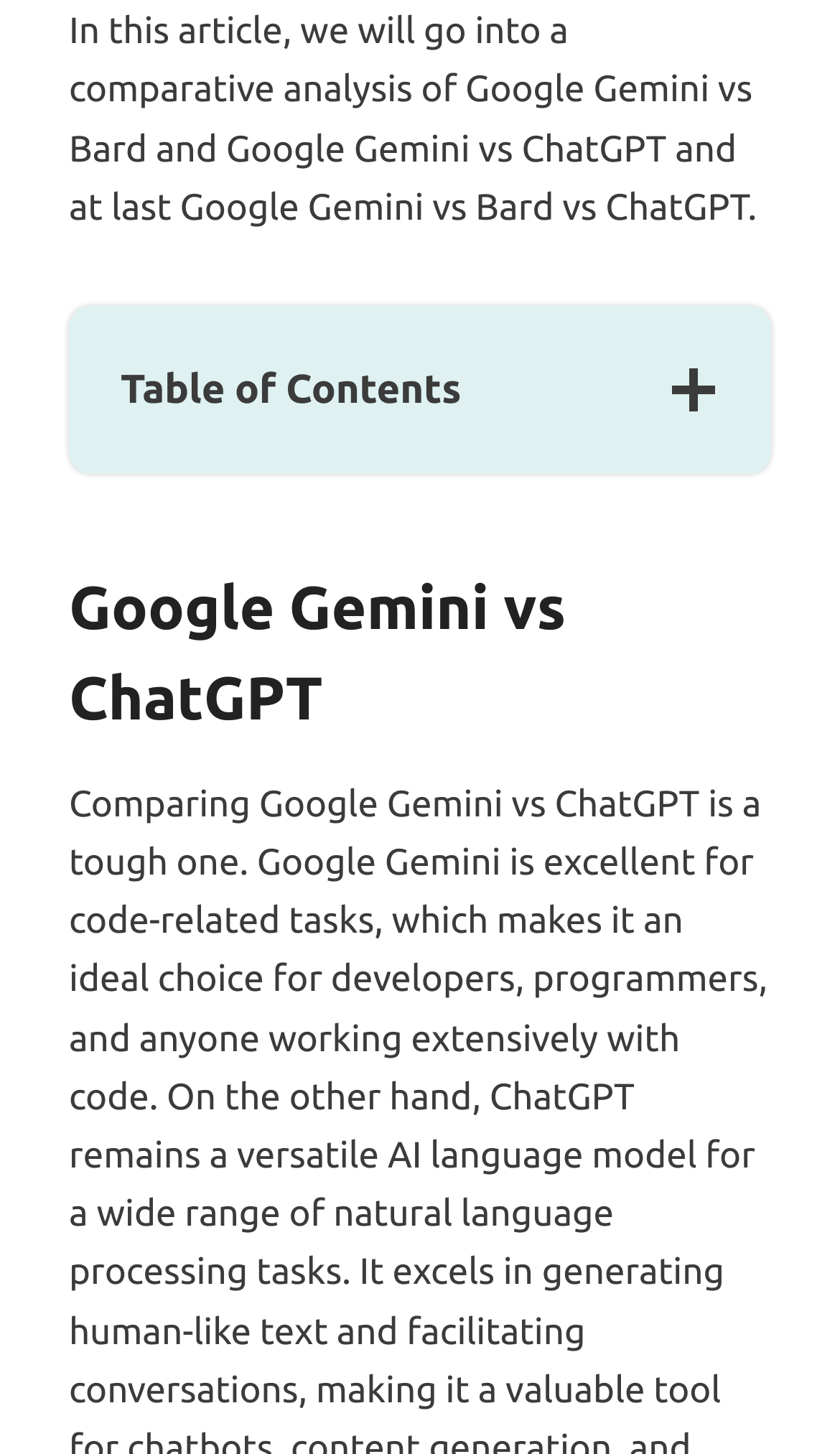Answer the question in a single word or phrase:
How many list markers are there in the table of contents?

7